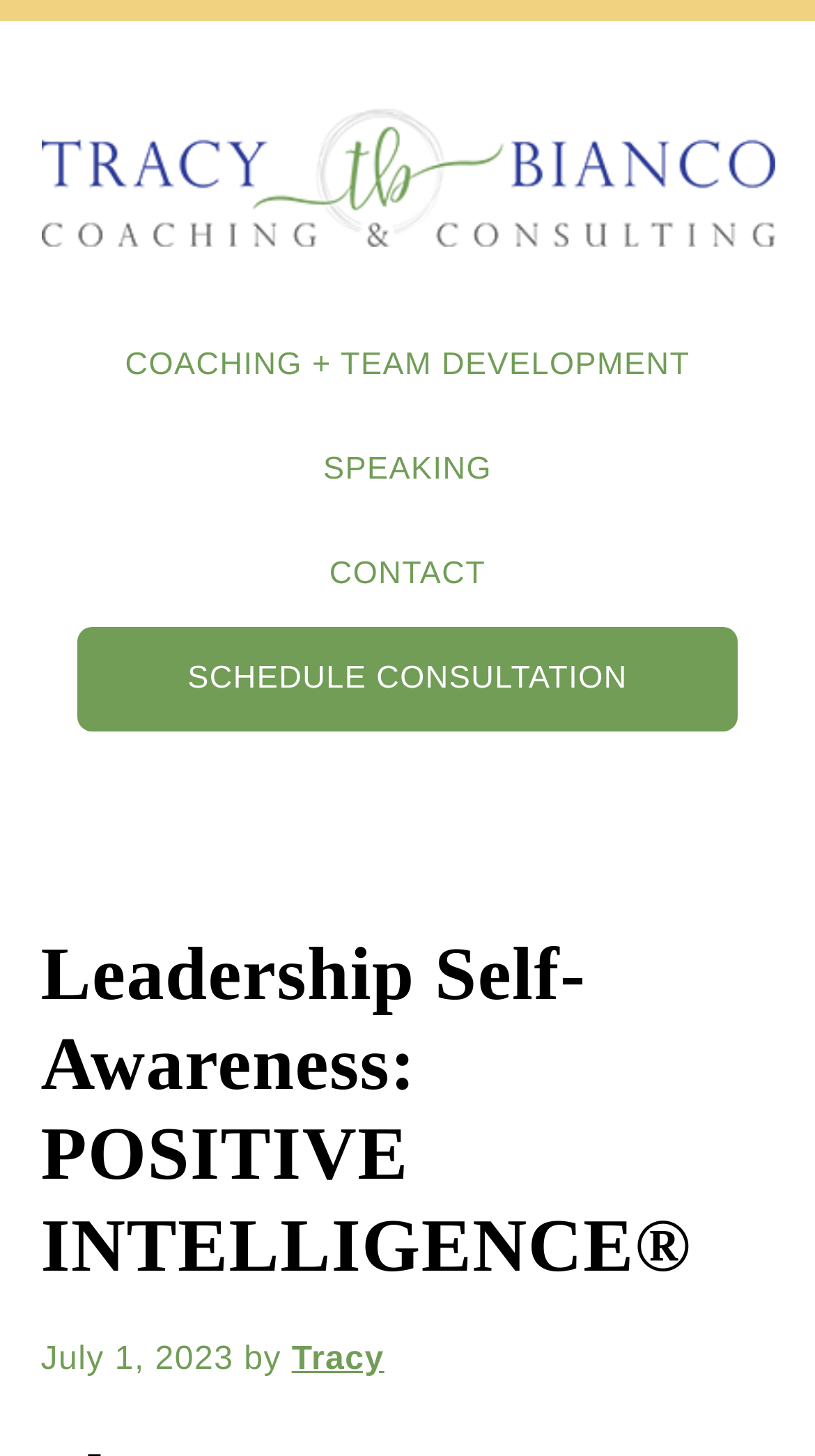How many sections are there in the main navigation?
Refer to the image and give a detailed response to the question.

The main navigation section includes four links: 'COACHING + TEAM DEVELOPMENT', 'SPEAKING', 'CONTACT', and 'SCHEDULE CONSULTATION'. Therefore, there are 4 sections in the main navigation.